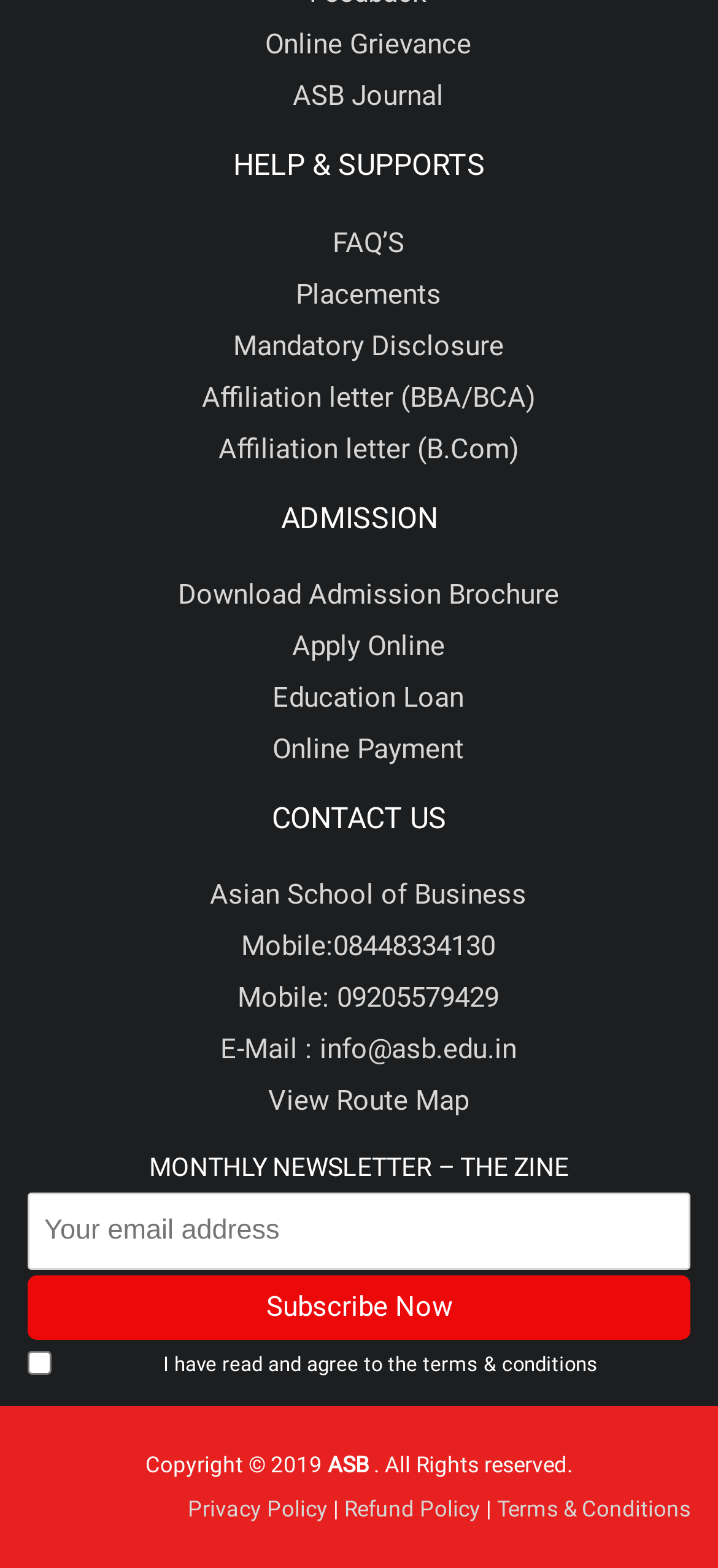Use the details in the image to answer the question thoroughly: 
What is the label of the textbox?

I looked at the textbox and found that its label is 'Your email address'.